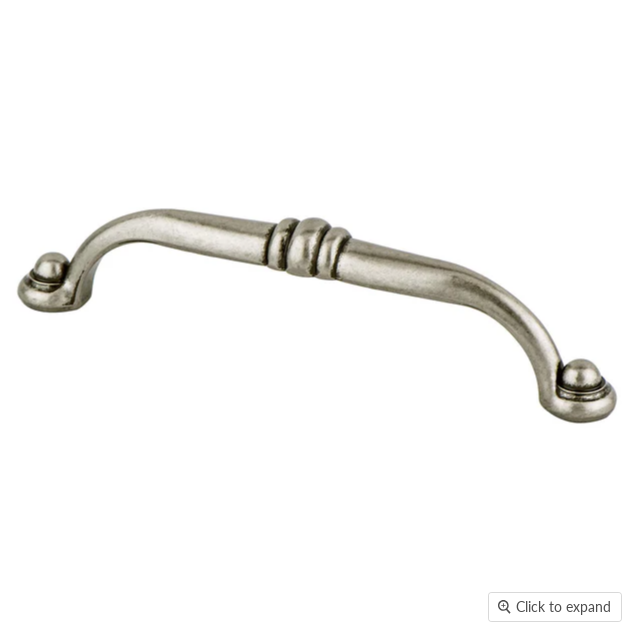Create an extensive caption that includes all significant details of the image.

This image showcases the **Berenson 3011-1AP Andante Antique Pewter Cup Pull**, a stylish and functional cabinet hardware piece. The pull features an elegant design with smooth, curved lines and rounded ends, offering both a contemporary and timeless appeal. Its antique pewter finish adds a sophisticated touch, making it a versatile option for various kitchen and furniture styles. With a length of 5 inches (127mm), this cup pull is designed to provide a comfortable grip, enhancing usability while complementing the aesthetic of your cabinetry. Perfect for those looking to upgrade their furniture with a refined touch, this piece is part of the Andante collection, known for its industrial yet minimalist charm.